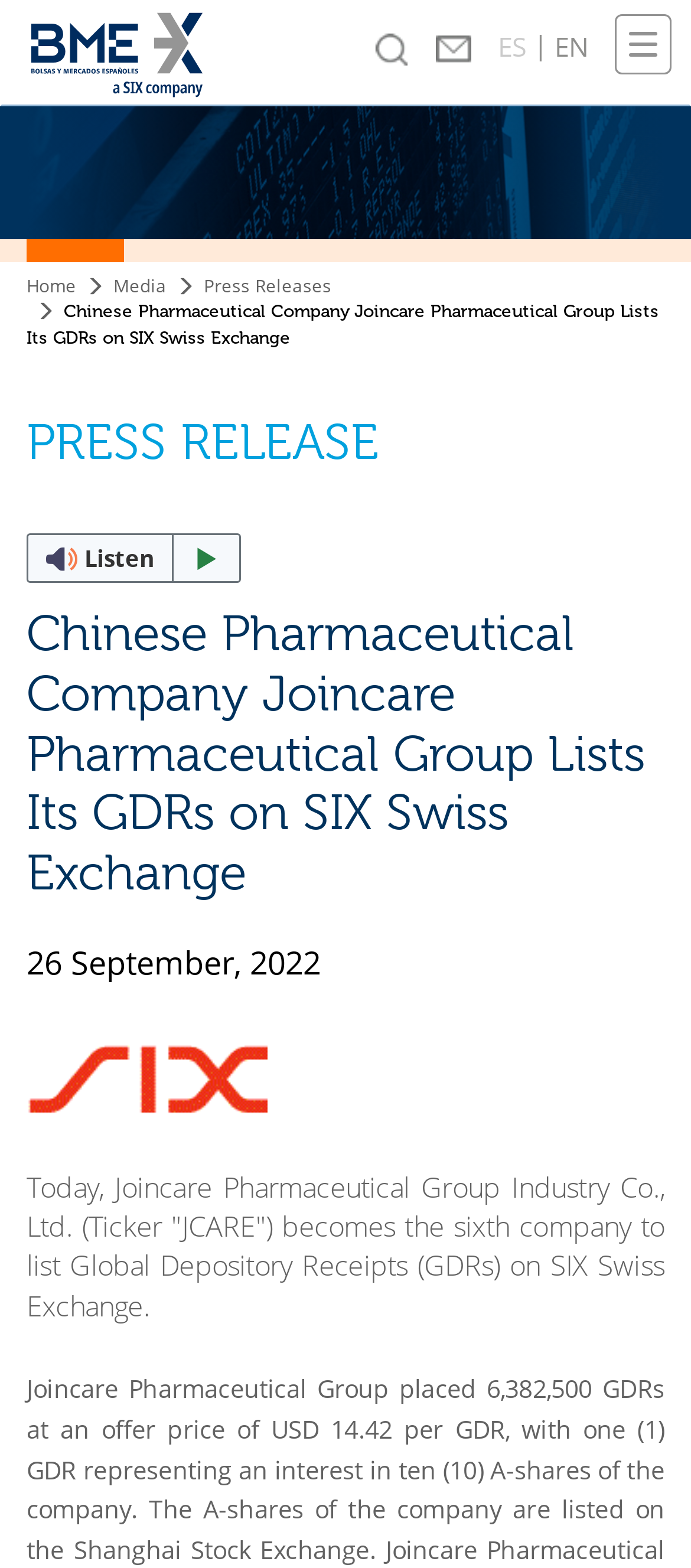Offer an in-depth caption of the entire webpage.

The webpage appears to be a press release page from BME Bolsas y Mercados Españoles. At the top left, there is a logo of BME Bolsas y Mercados Españoles, accompanied by a link to the same. To the right of the logo, there are several navigation links, including "Search", "Contact", "Español", and a button with no text. Below the navigation links, there are more links, including "Home", "Media", and "Press Releases".

The main content of the page is a press release with the title "Chinese Pharmaceutical Company Joincare Pharmaceutical Group Lists Its GDRs on SIX Swiss Exchange". The title is displayed prominently in the middle of the page. Below the title, there is a label "PRESS RELEASE" and a button to listen to the content with webReader.

The press release itself is divided into sections. The first section contains the date "26 September, 2022". Below the date, there is an image of the SIX Swiss Exchange logo. The main text of the press release follows, which describes Joincare Pharmaceutical Group Industry Co., Ltd. listing its Global Depository Receipts (GDRs) on SIX Swiss Exchange.